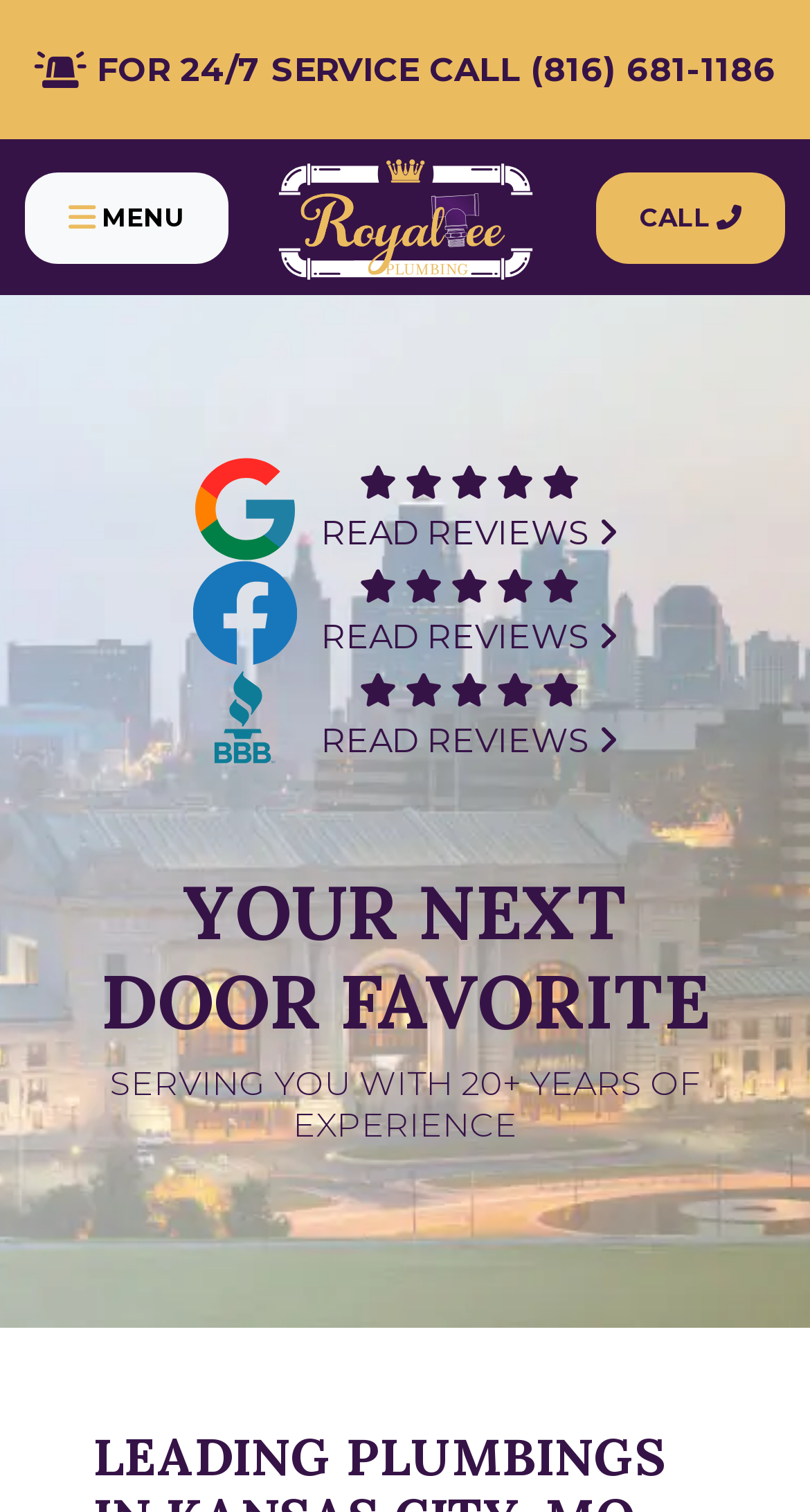Using the information from the screenshot, answer the following question thoroughly:
What is the bounding box coordinate of the 'MENU' text?

I found the bounding box coordinate of the 'MENU' text by looking at the StaticText element with the text 'MENU' and its corresponding bounding box coordinates.